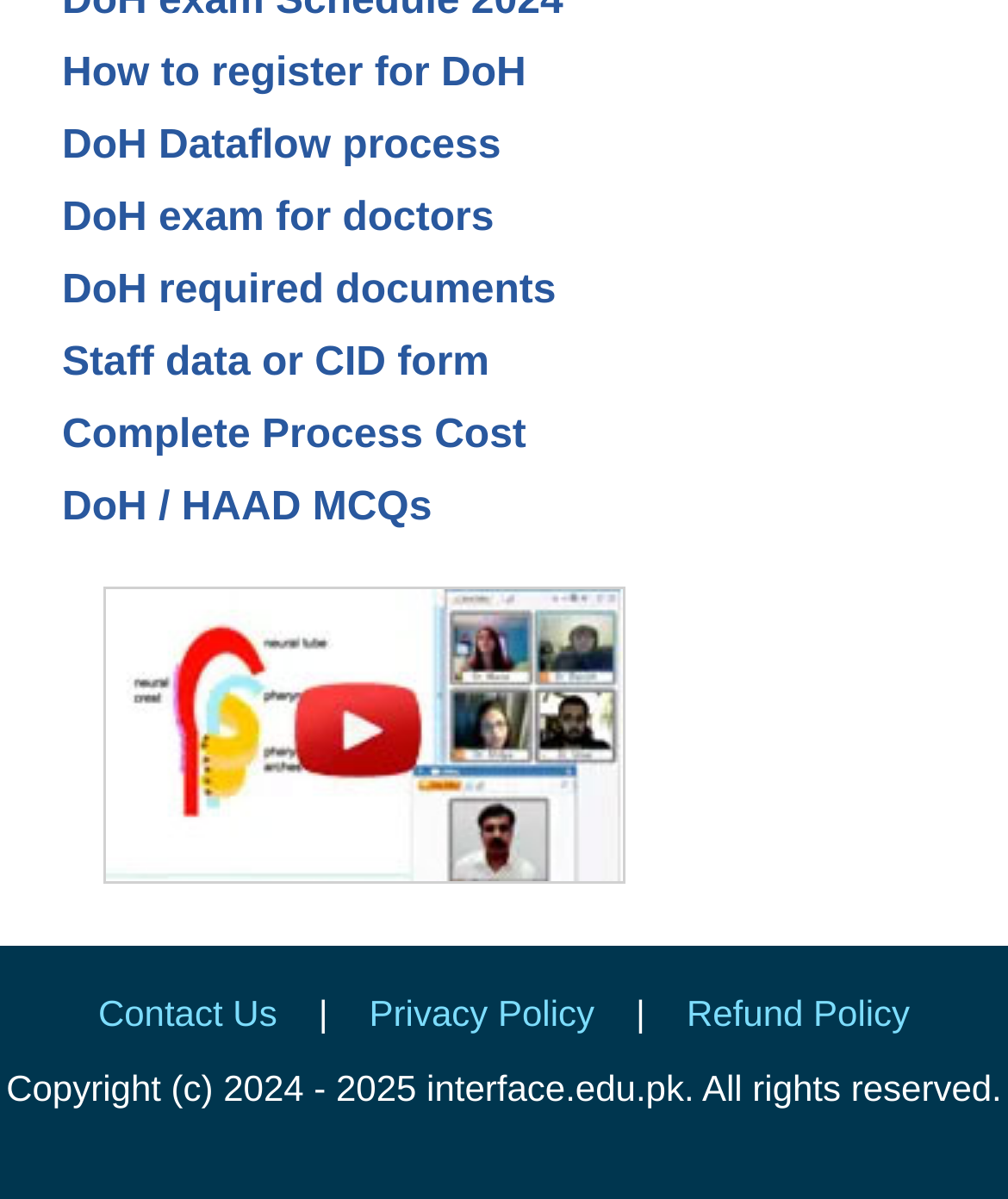Provide the bounding box coordinates of the section that needs to be clicked to accomplish the following instruction: "Watch the video."

[0.103, 0.708, 0.621, 0.745]